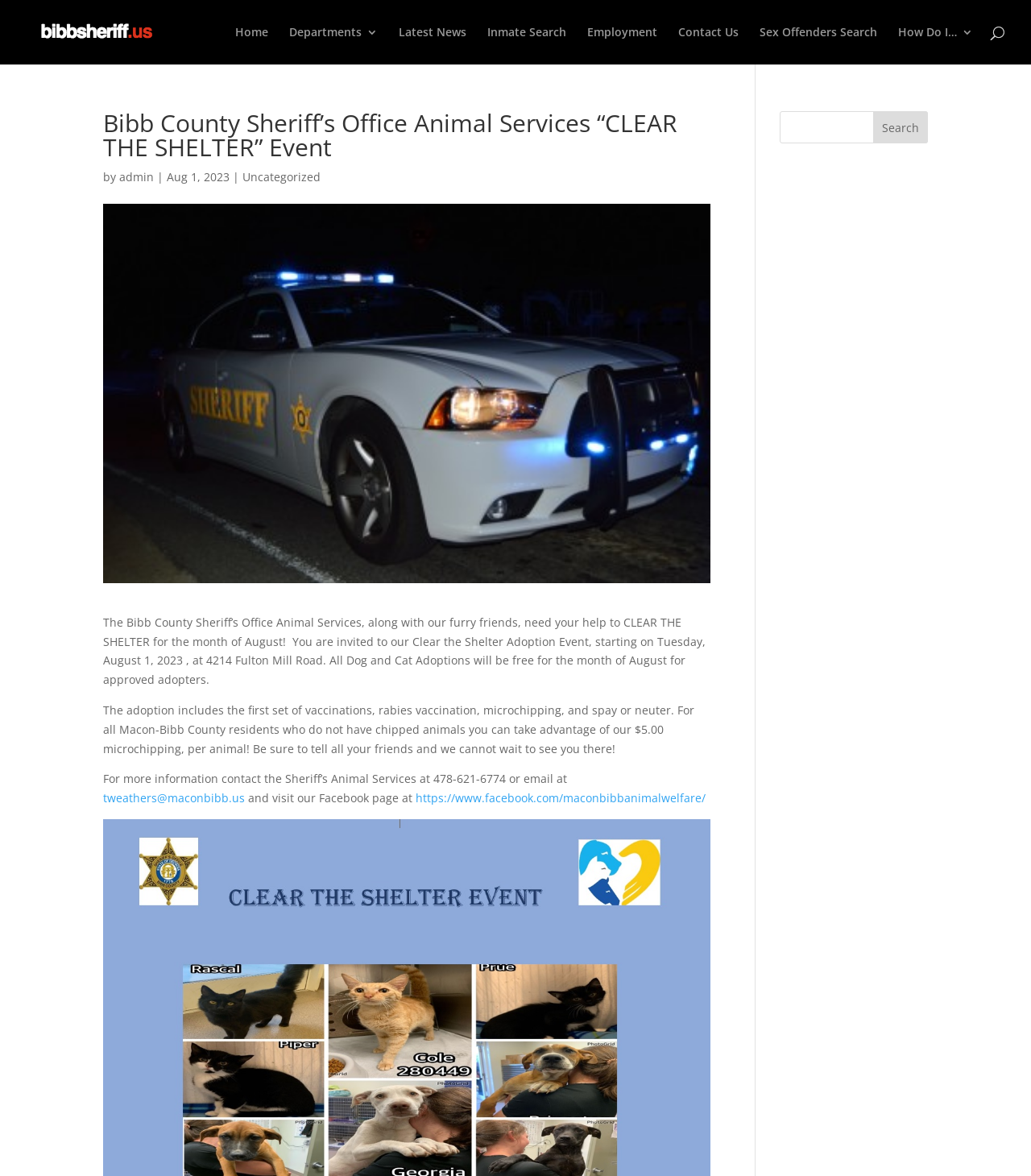What is the event organized by Bibb County Sheriff’s Office Animal Services?
Refer to the image and provide a one-word or short phrase answer.

CLEAR THE SHELTER Adoption Event